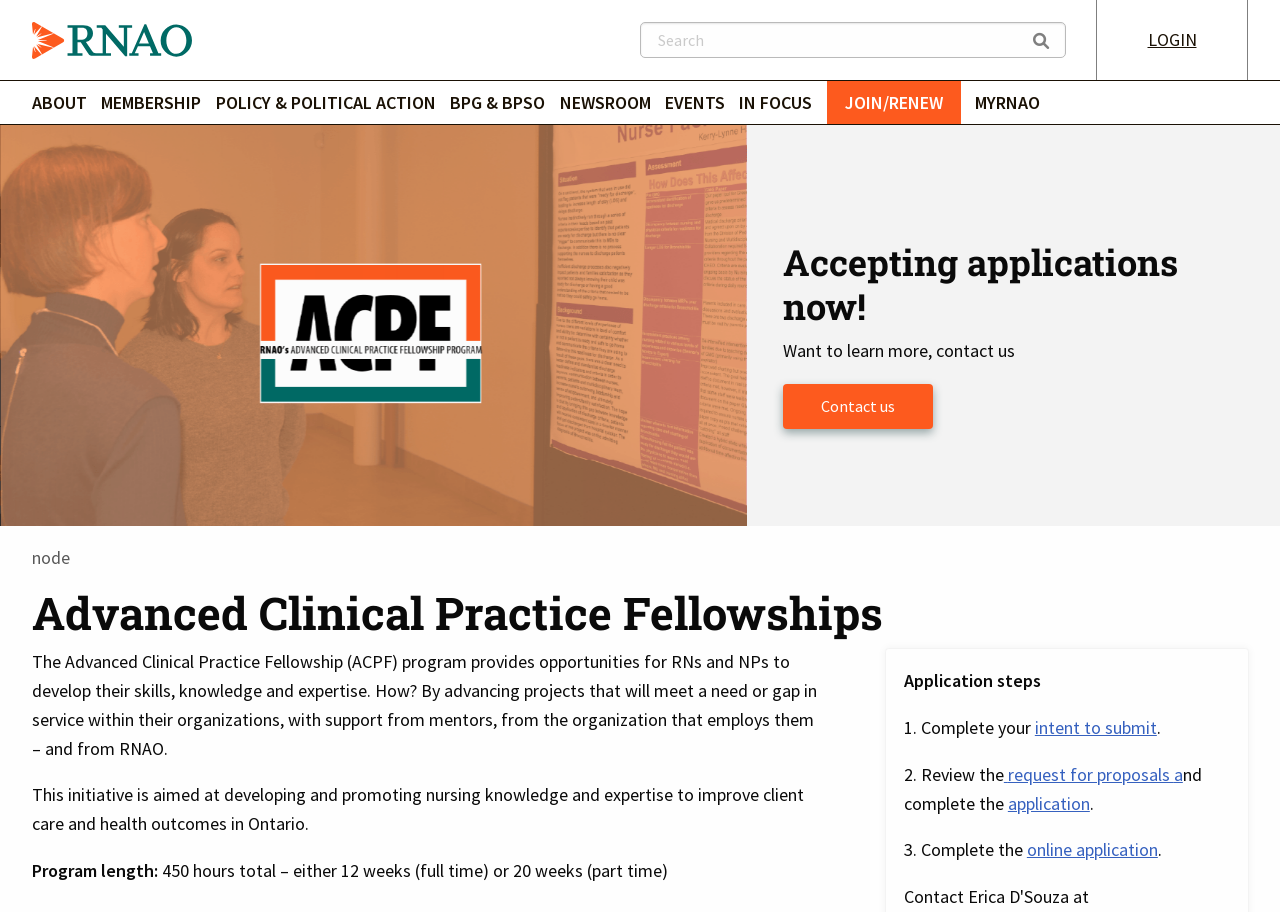Give the bounding box coordinates for the element described as: "1477".

None